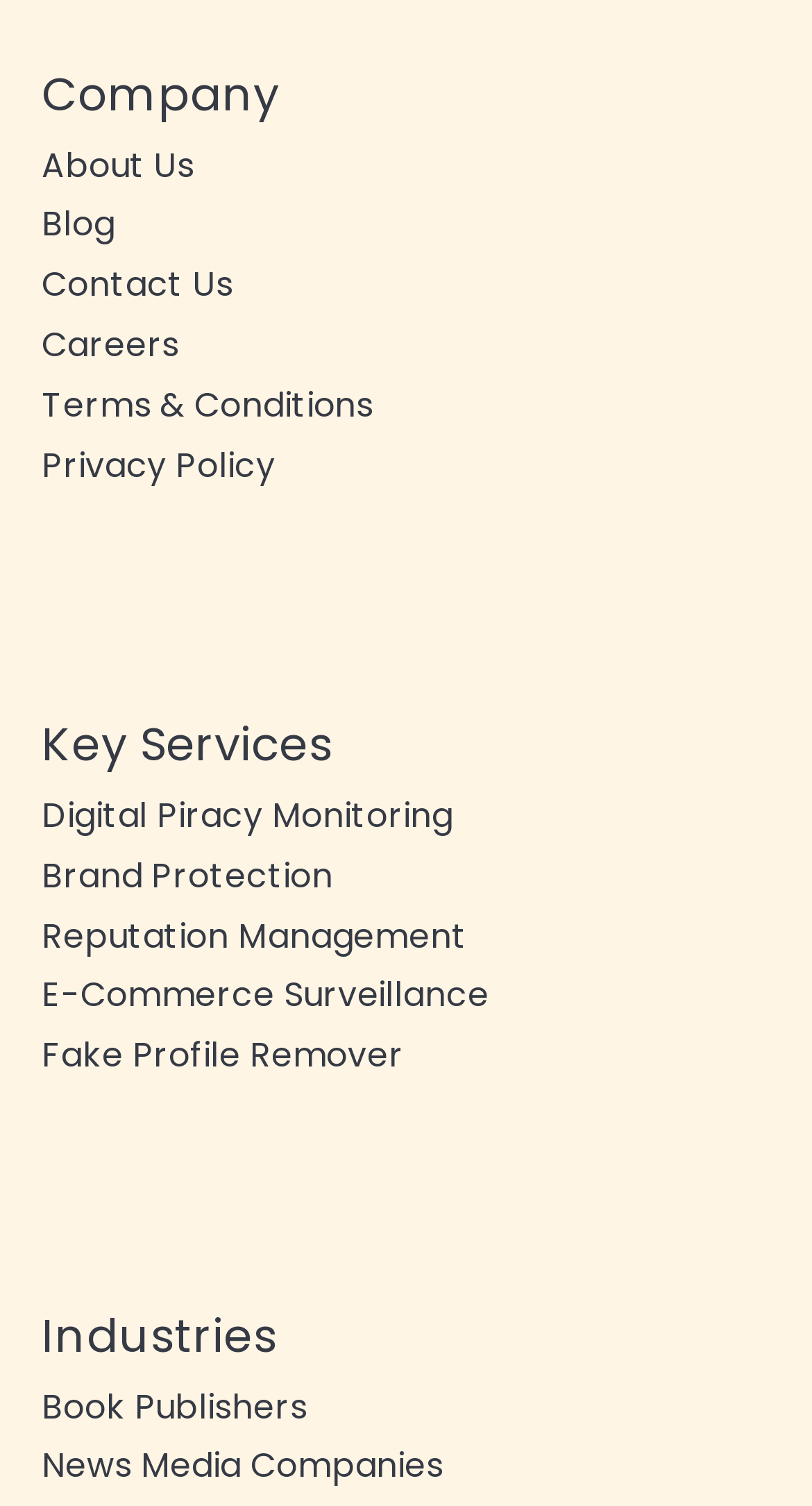Are there more services or industries?
By examining the image, provide a one-word or phrase answer.

More services